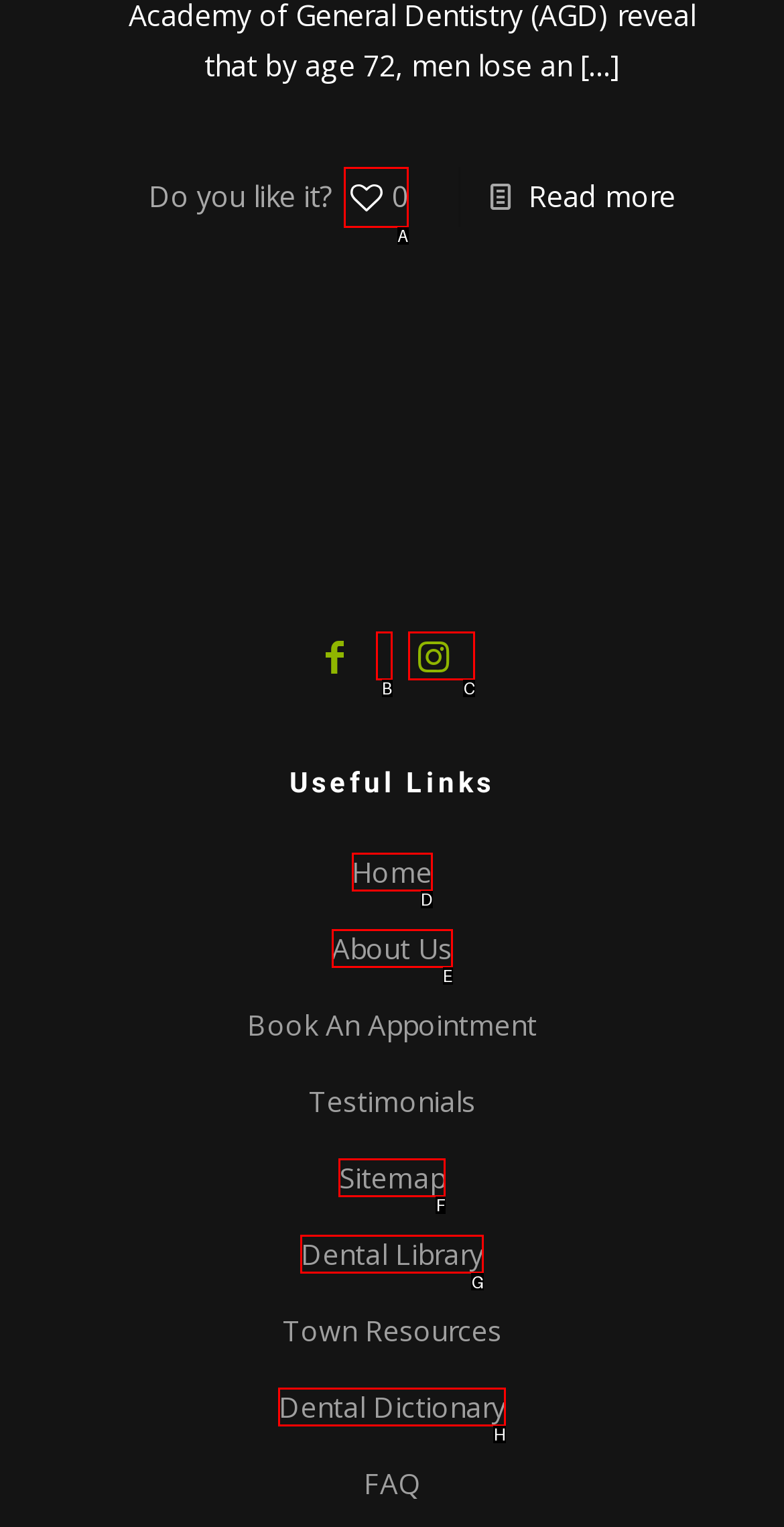Identify the HTML element to click to fulfill this task: Check the frequently asked questions
Answer with the letter from the given choices.

None